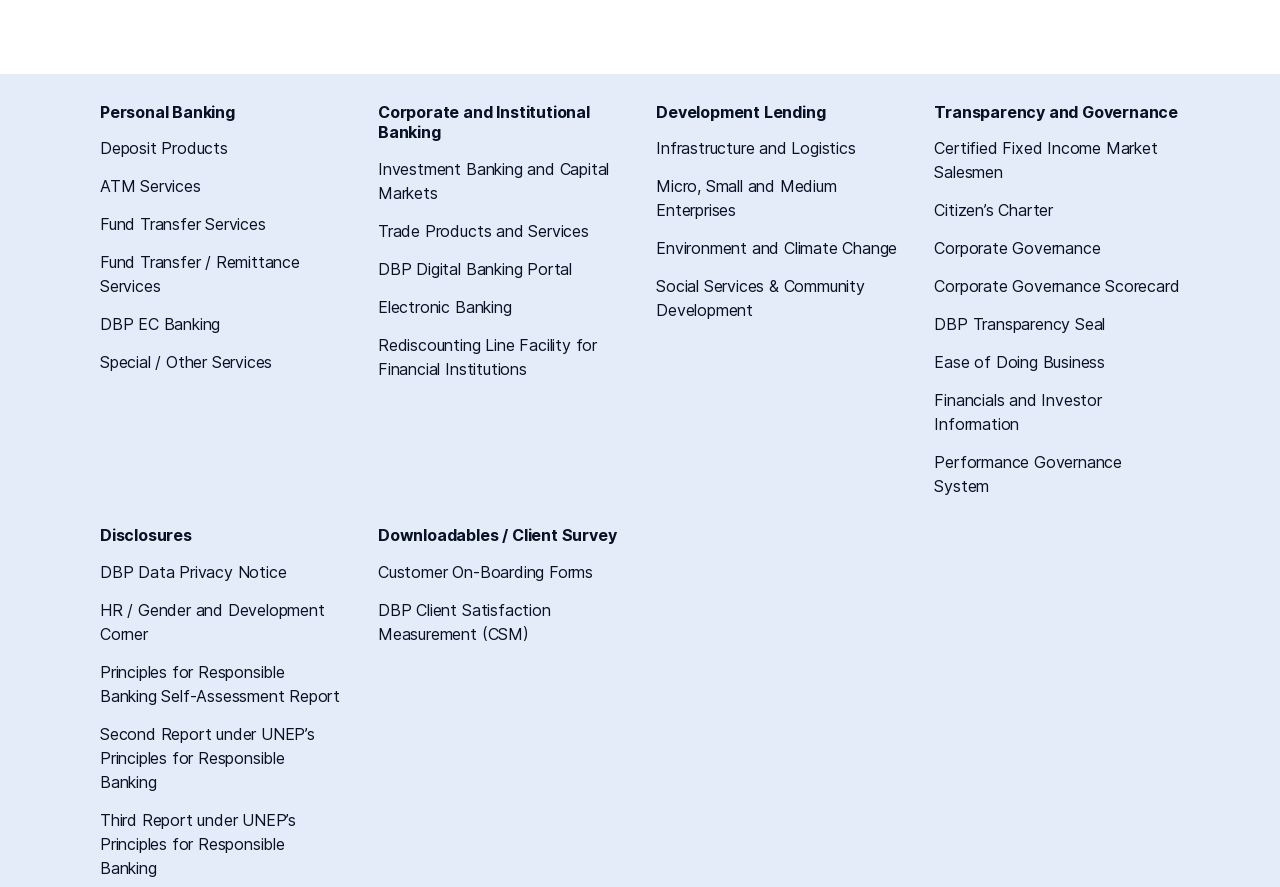Could you indicate the bounding box coordinates of the region to click in order to complete this instruction: "Explore Environment and Climate Change".

[0.513, 0.269, 0.701, 0.291]